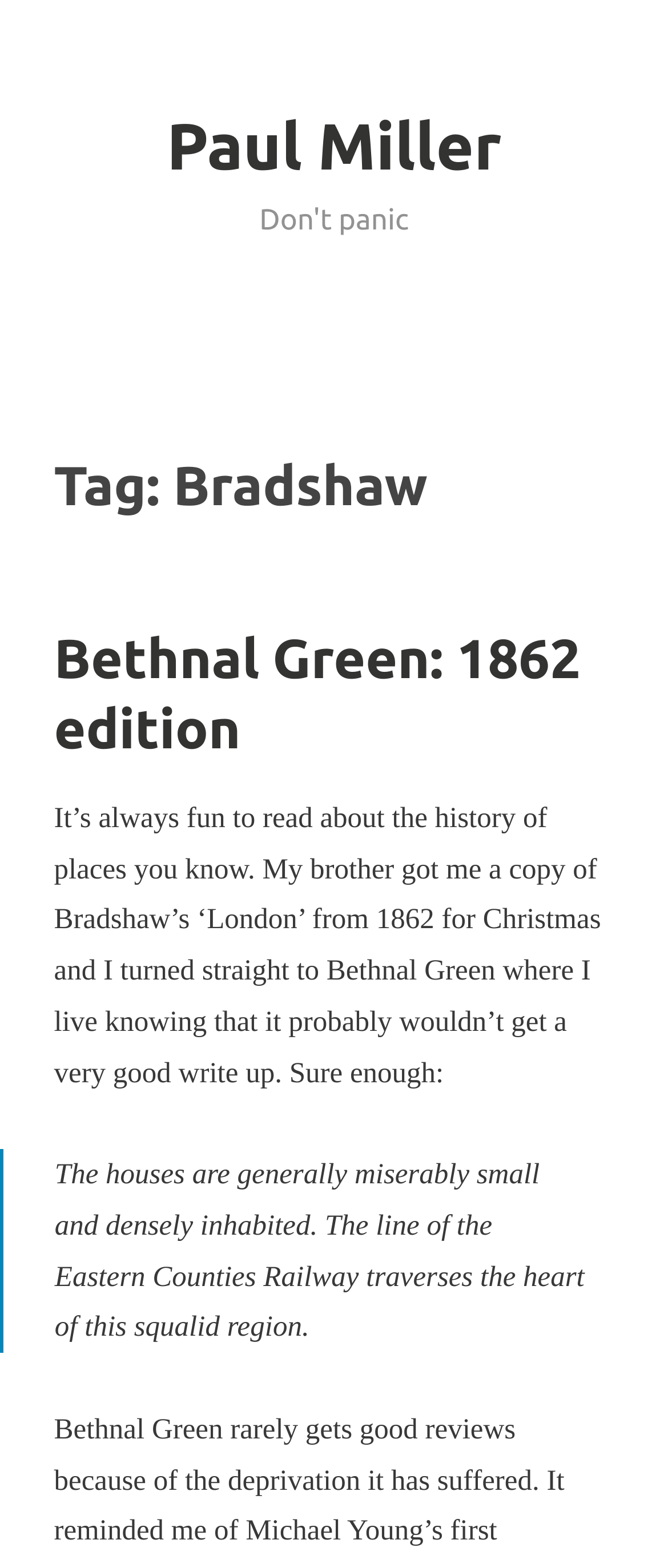Generate a comprehensive description of the contents of the webpage.

The webpage is about Bradshaw, specifically focusing on Bethnal Green in 1862. At the top, there is a link to "Paul Miller" on the right side of the page. Below it, there is a header section that spans almost the entire width of the page. Within this section, there is a heading that reads "Tag: Bradshaw" on the left side. 

Below the "Tag: Bradshaw" heading, there is another header section that also spans almost the entire width of the page. This section contains a heading that reads "Bethnal Green: 1862 edition" on the left side, accompanied by a link to the same title. 

Underneath the "Bethnal Green: 1862 edition" heading, there is a block of text that discusses the history of Bethnal Green. The text starts by expressing the author's excitement to read about the history of places they know, specifically mentioning a gift from their brother, a copy of Bradshaw's 'London' from 1862. The author then shares their experience of reading about Bethnal Green, where they live, and quotes a passage from the book that describes the area as having "miserably small" houses that are "densely inhabited" and traversed by the Eastern Counties Railway.